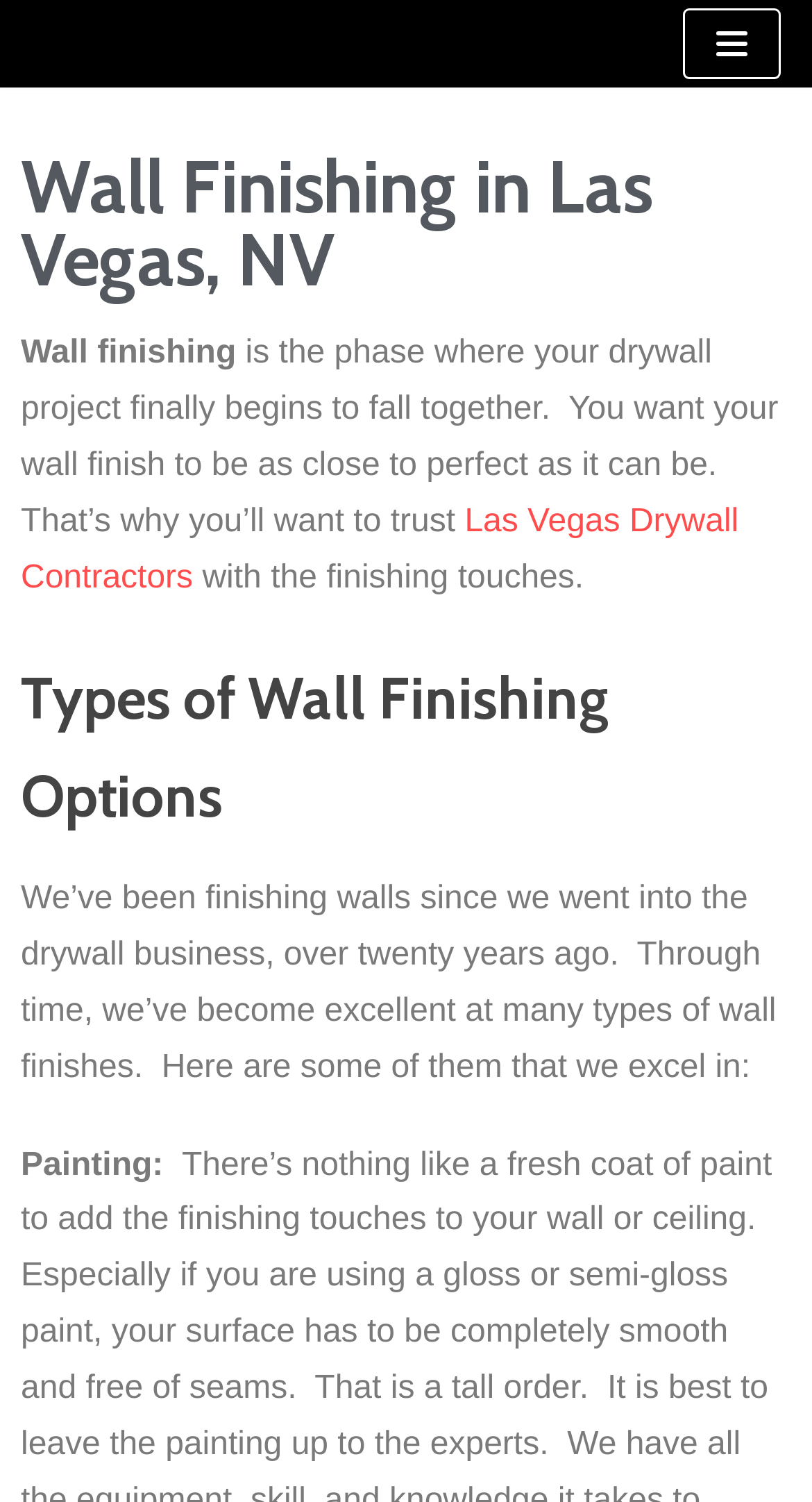Bounding box coordinates must be specified in the format (top-left x, top-left y, bottom-right x, bottom-right y). All values should be floating point numbers between 0 and 1. What are the bounding box coordinates of the UI element described as: Skip to content

[0.0, 0.0, 0.103, 0.028]